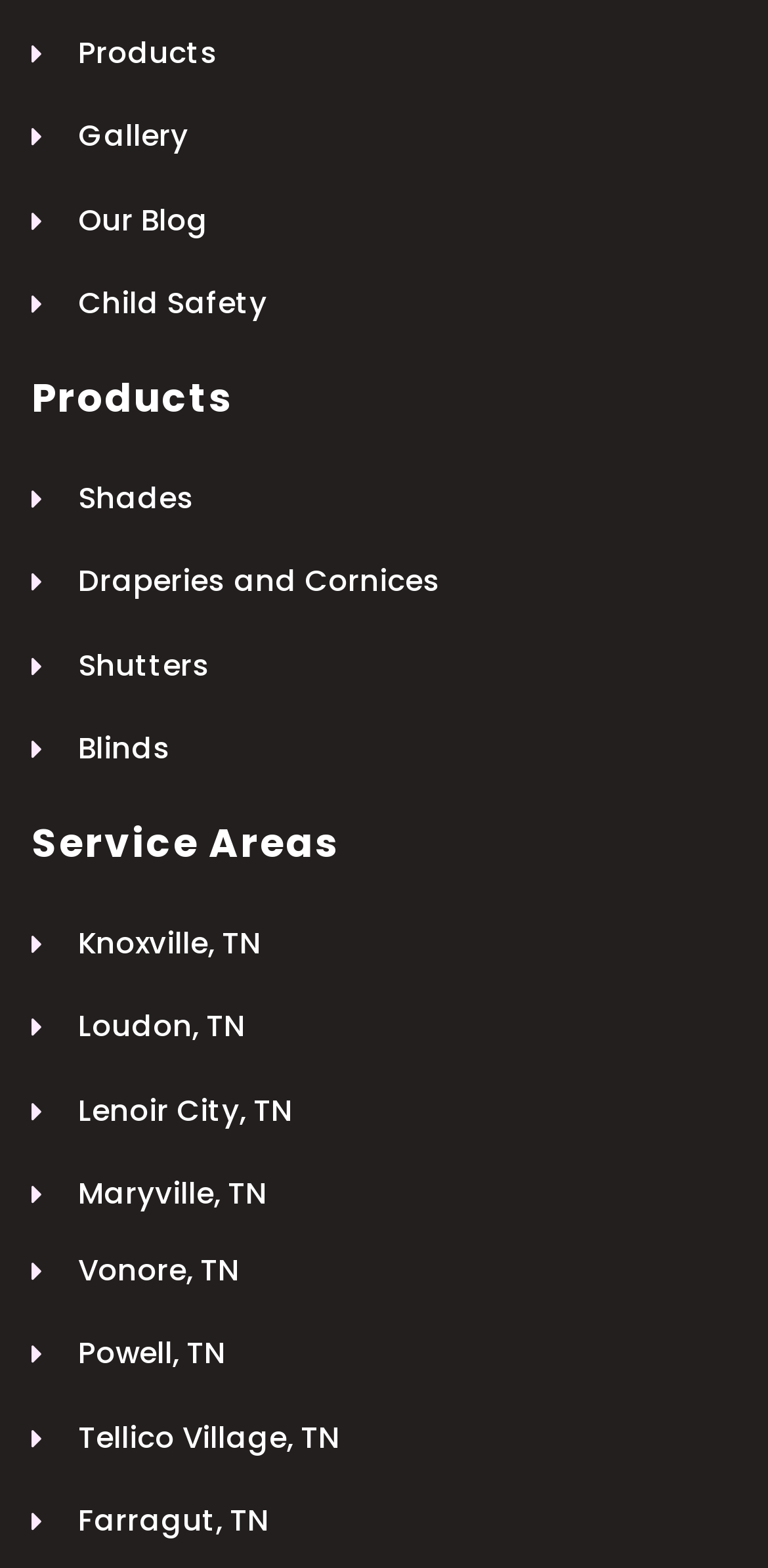What type of content is available in the 'Our Blog' section?
Answer the question with a thorough and detailed explanation.

Based on the link 'Our Blog' in the top navigation menu, I can infer that the 'Our Blog' section likely contains blog posts, which are articles or writings on various topics related to the website's content.